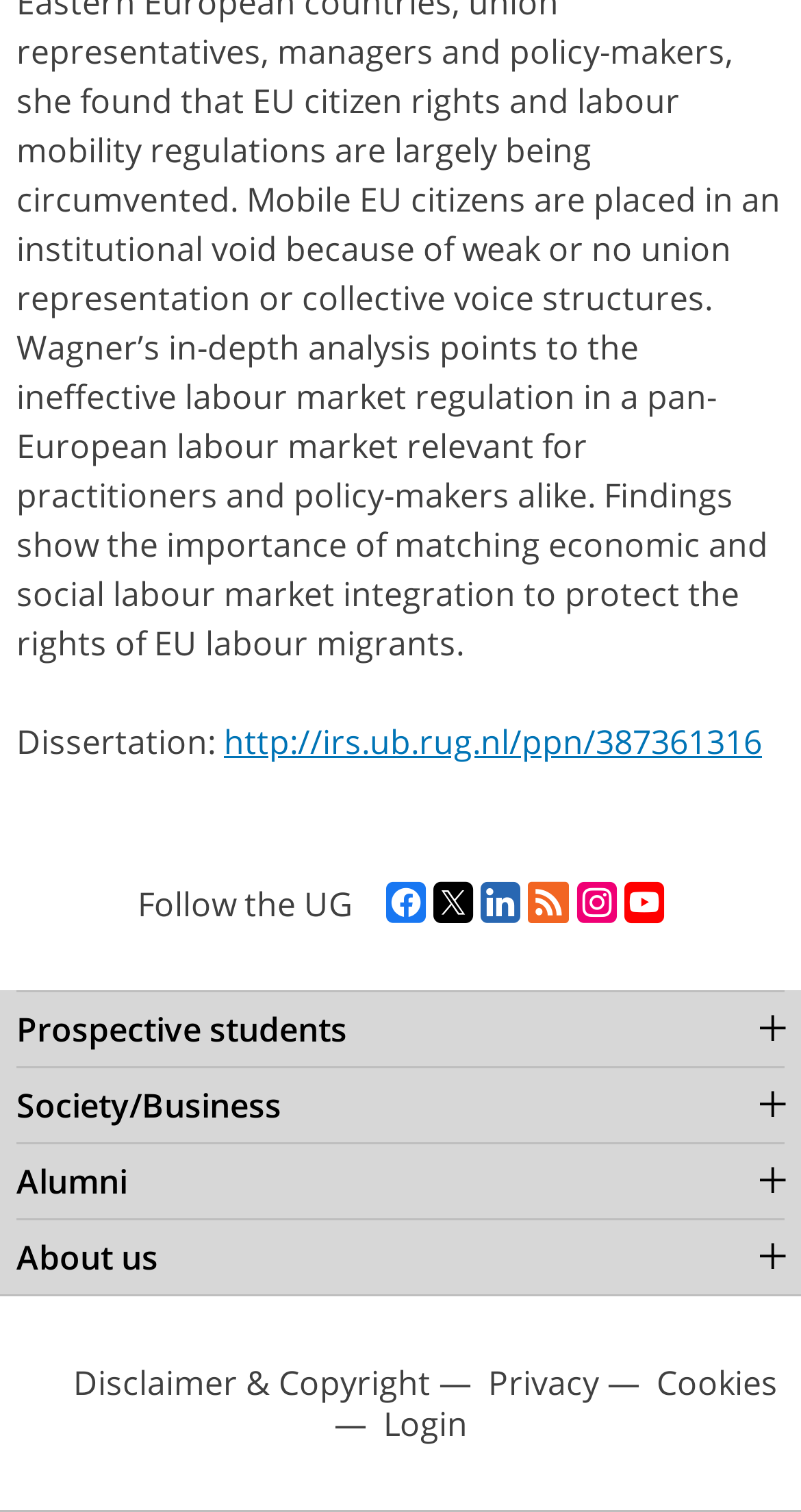Please find the bounding box coordinates of the element that must be clicked to perform the given instruction: "Go to the Prospective students page". The coordinates should be four float numbers from 0 to 1, i.e., [left, top, right, bottom].

[0.021, 0.654, 0.979, 0.704]